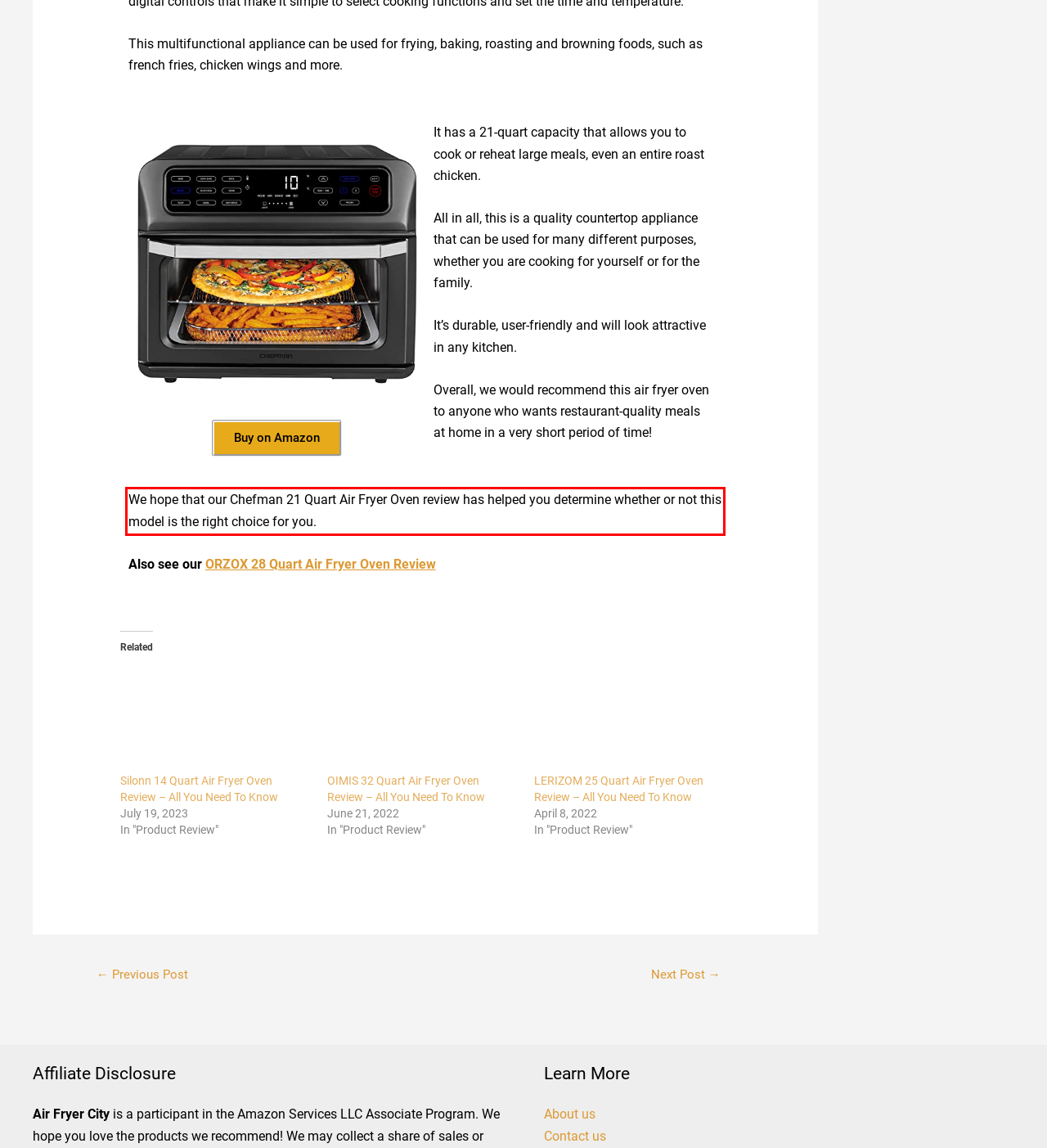Within the screenshot of a webpage, identify the red bounding box and perform OCR to capture the text content it contains.

We hope that our Chefman 21 Quart Air Fryer Oven review has helped you determine whether or not this model is the right choice for you.